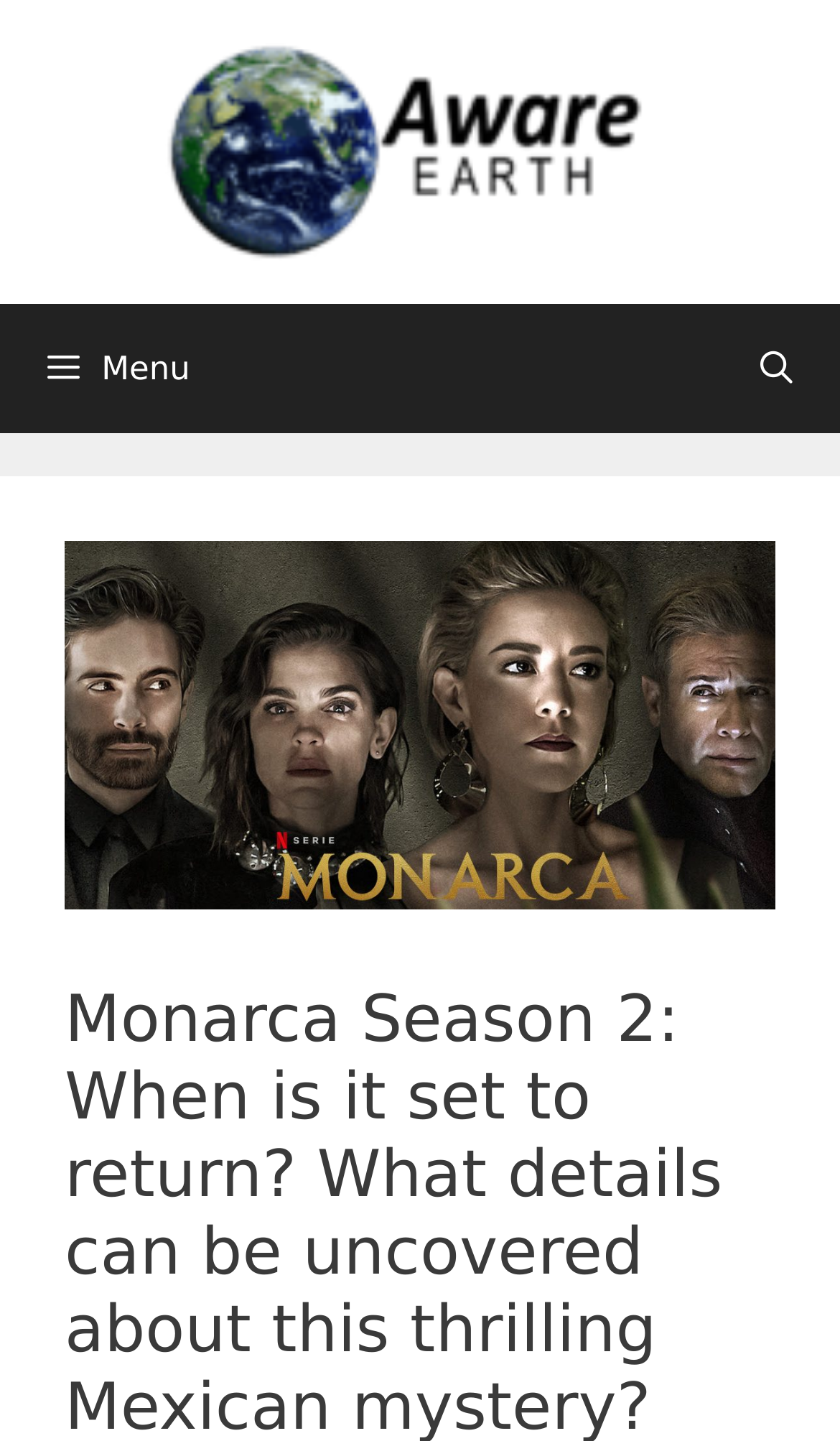Carefully observe the image and respond to the question with a detailed answer:
What is the layout of the navigation section?

I analyzed the bounding box coordinates of the navigation section and its child elements, and found that they have similar y-coordinates, indicating that they are laid out horizontally.